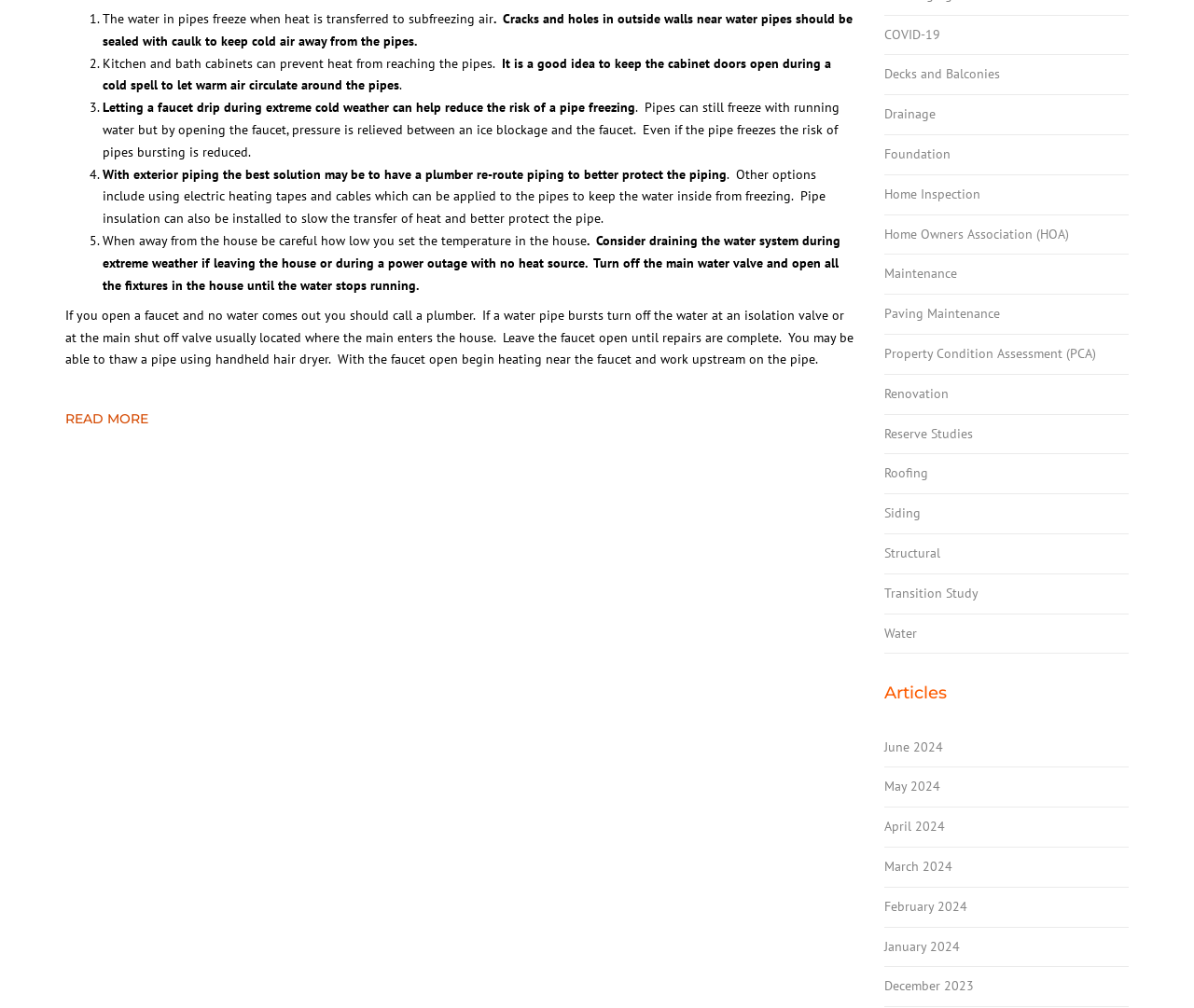Please identify the bounding box coordinates for the region that you need to click to follow this instruction: "Read 'June 2024' article".

[0.74, 0.722, 0.789, 0.761]